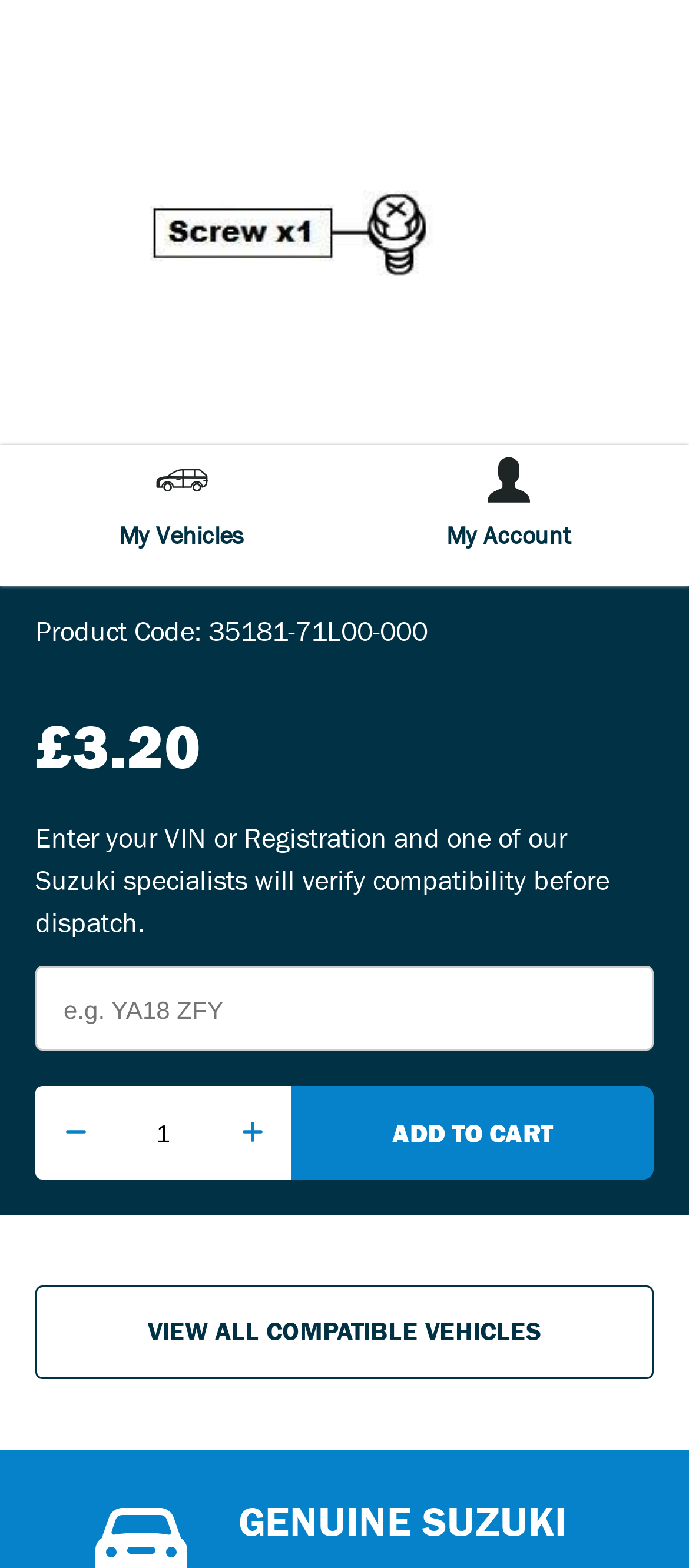Locate the bounding box of the UI element based on this description: "input value="1" name="quantity" value="1"". Provide four float numbers between 0 and 1 as [left, top, right, bottom].

[0.167, 0.692, 0.308, 0.752]